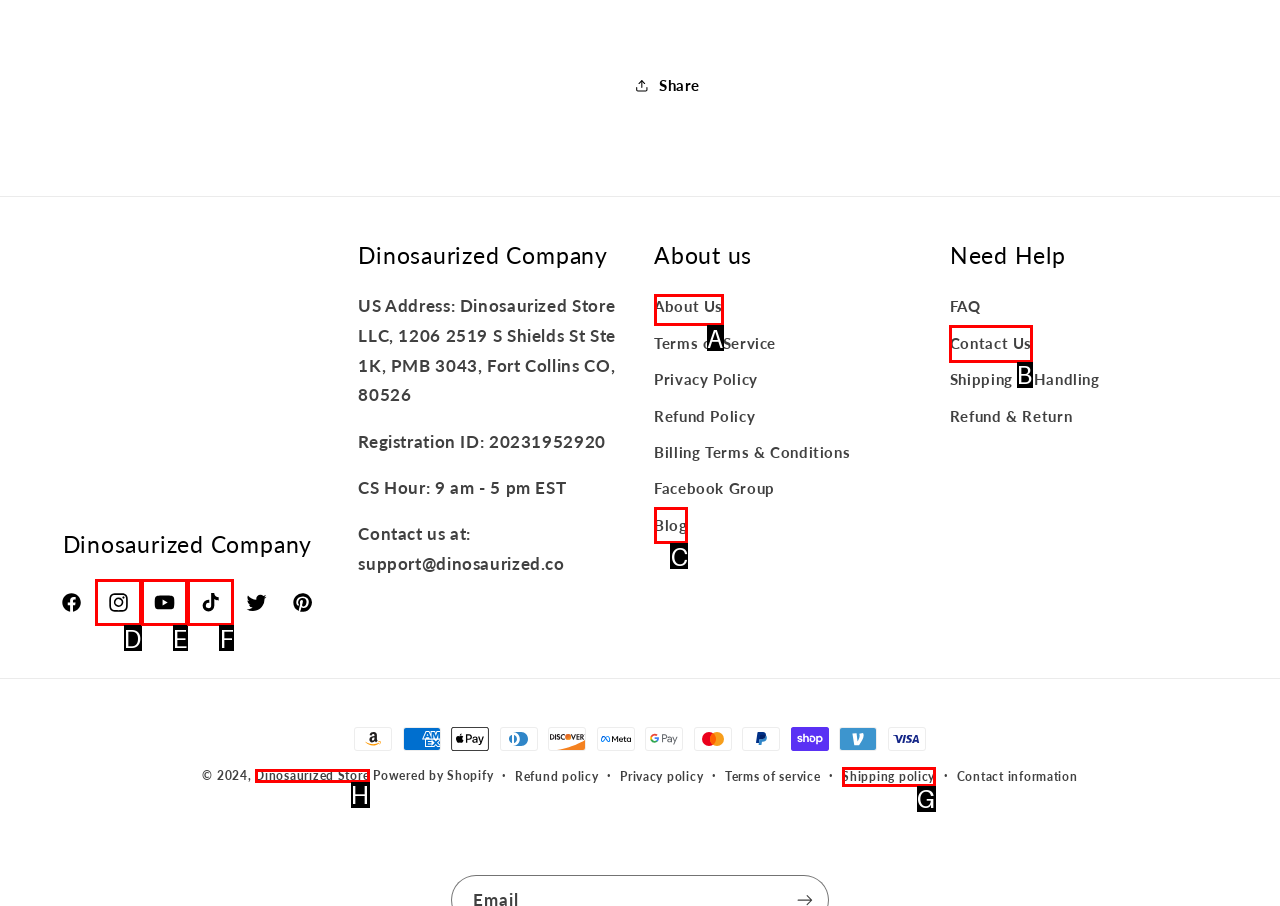Find the HTML element that matches the description: title="A Beautiful Space"
Respond with the corresponding letter from the choices provided.

None